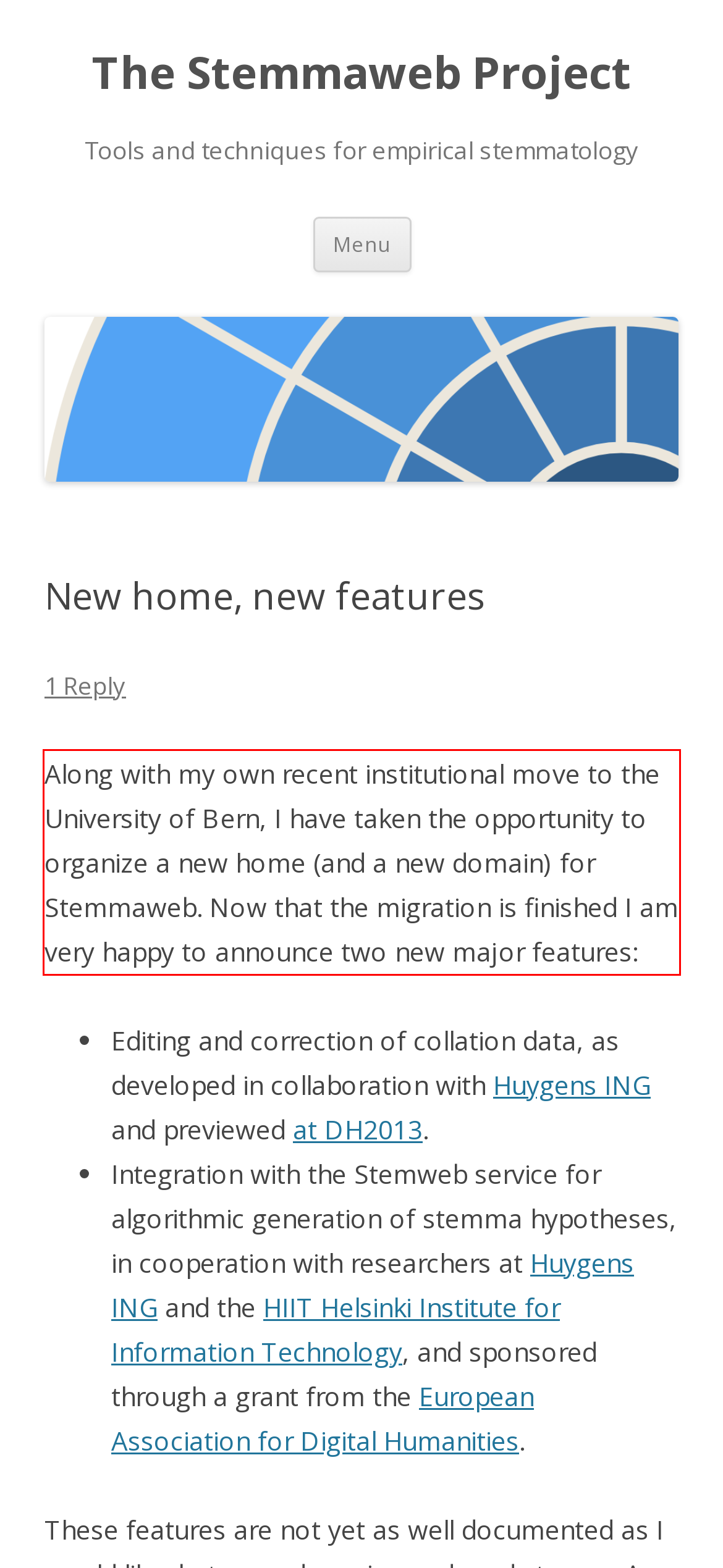Your task is to recognize and extract the text content from the UI element enclosed in the red bounding box on the webpage screenshot.

Along with my own recent institutional move to the University of Bern, I have taken the opportunity to organize a new home (and a new domain) for Stemmaweb. Now that the migration is finished I am very happy to announce two new major features: